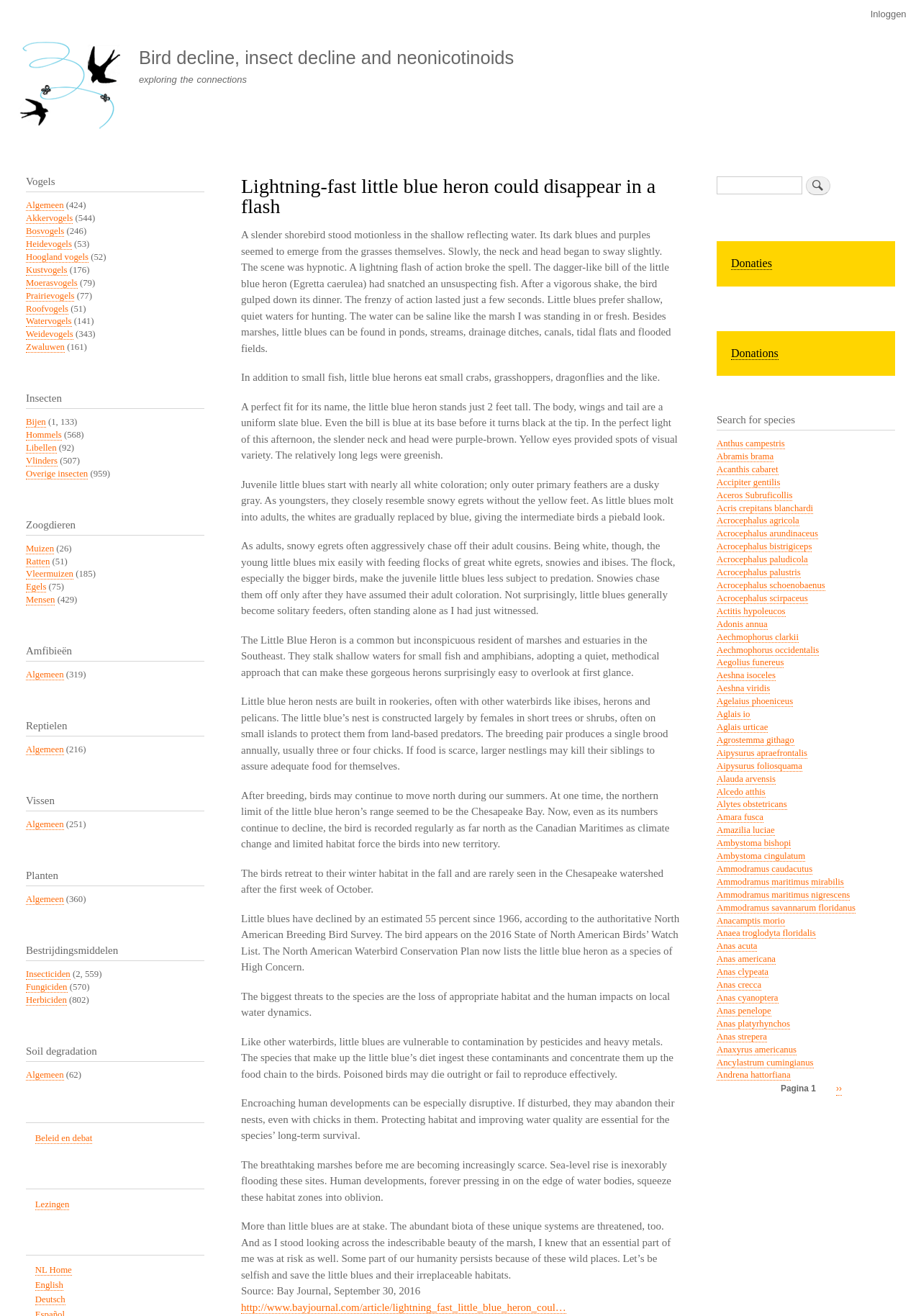What is the color of the little blue heron's bill?
Can you provide an in-depth and detailed response to the question?

According to the webpage, the little blue heron's bill is blue at its base and black at its tip, as described in the paragraph 'A perfect fit for its name, the little blue heron stands just 2 feet tall. The body, wings and tail are a uniform slate blue. Even the bill is blue at its base before it turns black at the tip.'